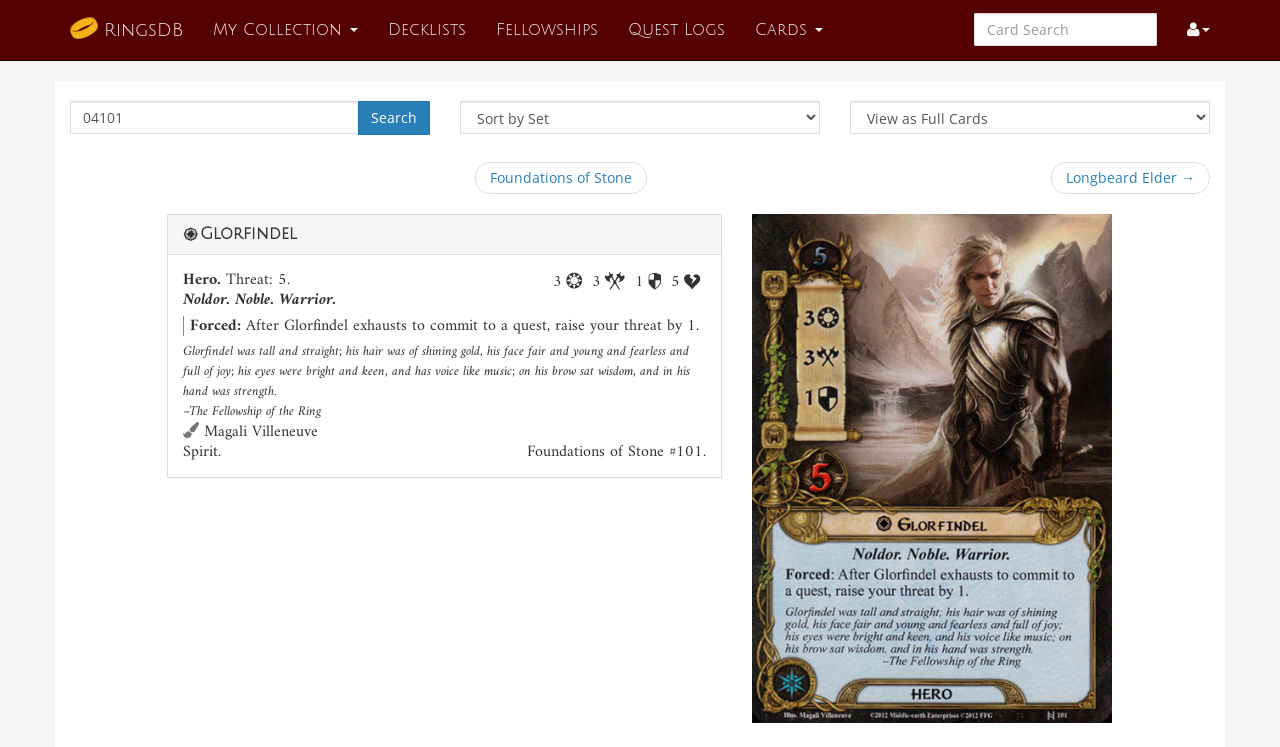Please pinpoint the bounding box coordinates for the region I should click to adhere to this instruction: "View the 'Decklists' page".

[0.291, 0.0, 0.376, 0.08]